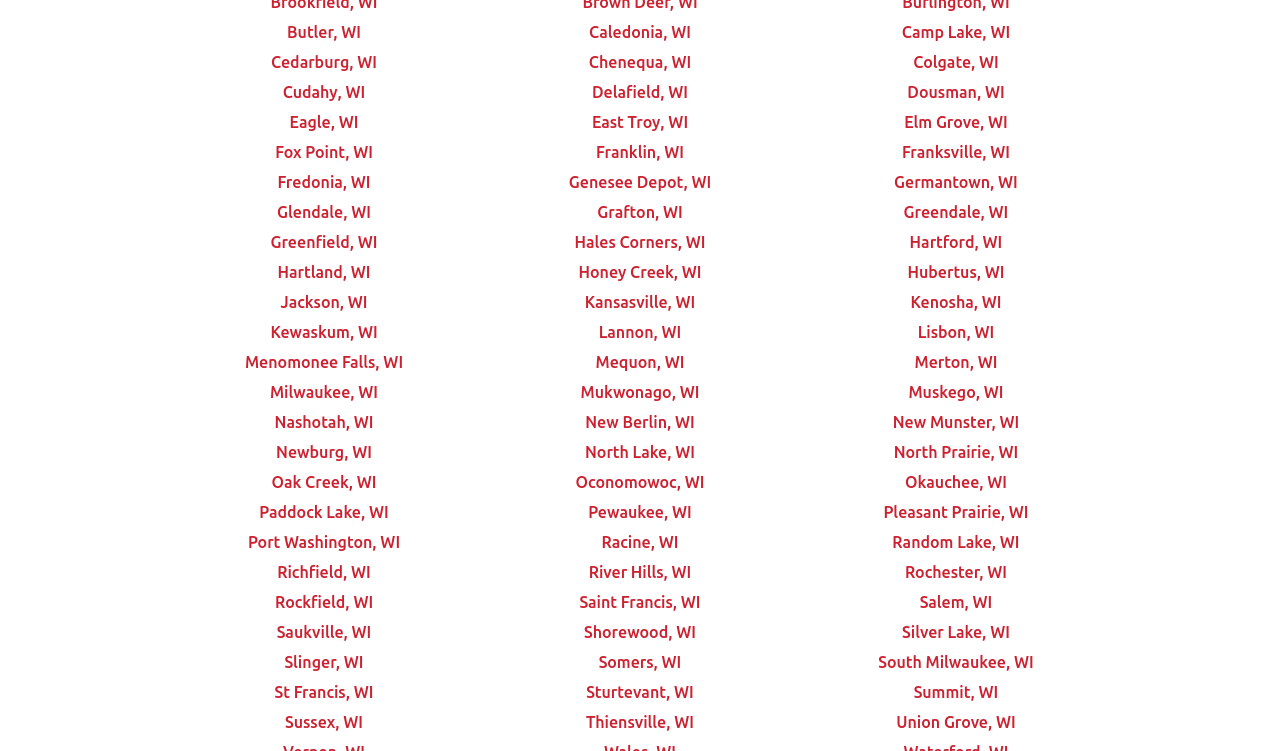What is the city located at the top left corner?
Answer the question based on the image using a single word or a brief phrase.

Butler, WI